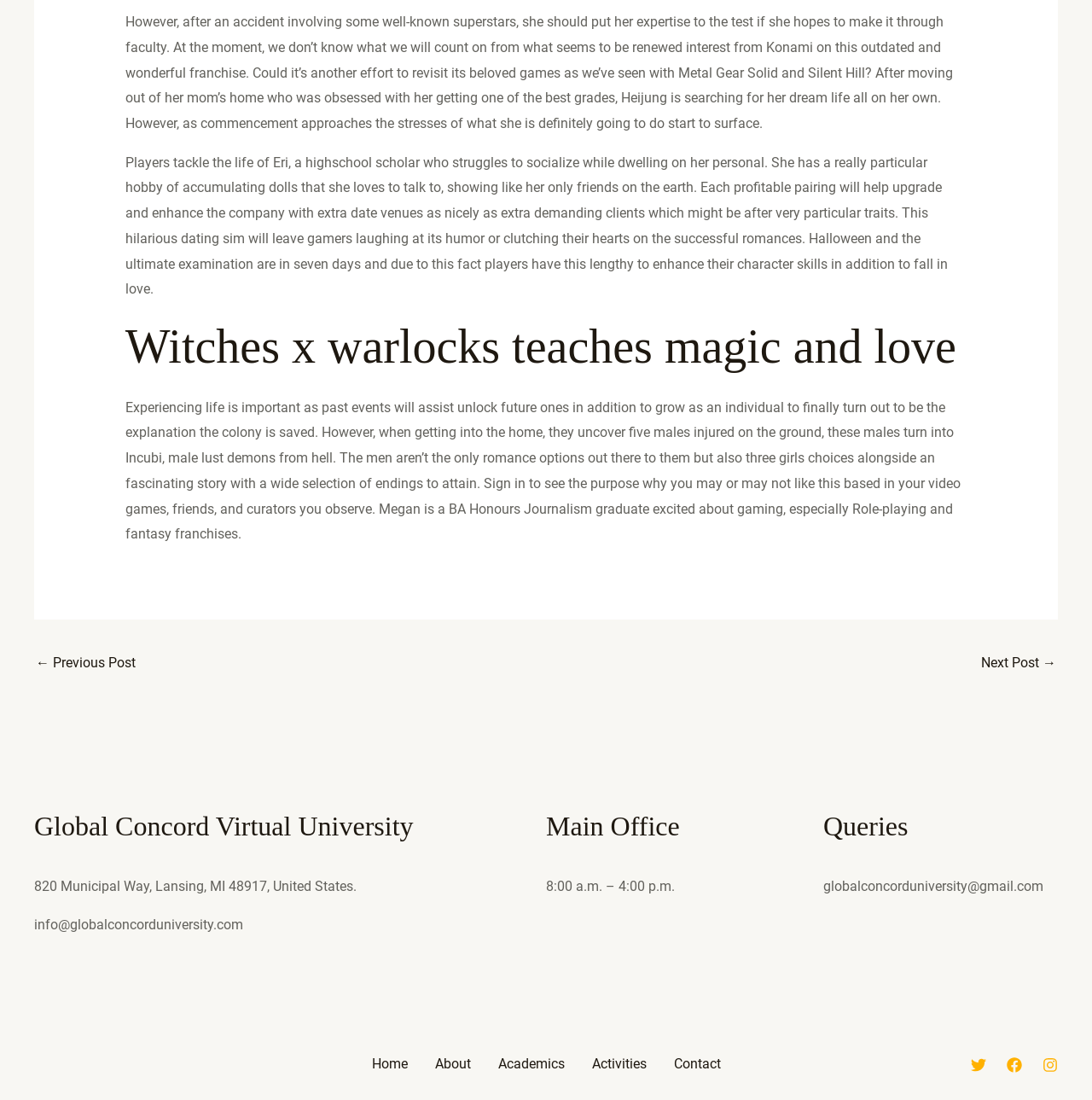What is the name of the university mentioned?
Please provide a single word or phrase answer based on the image.

Global Concord Virtual University